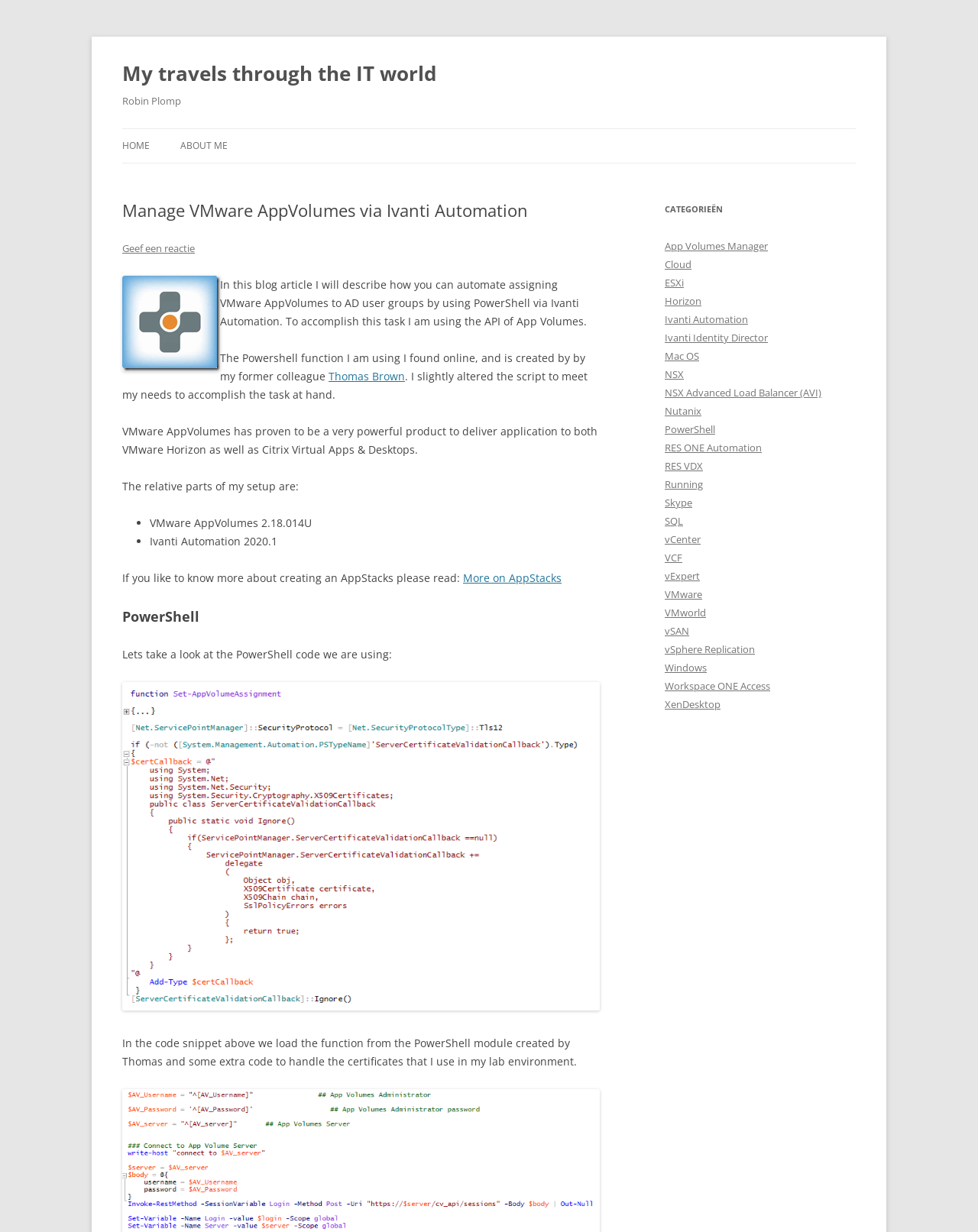What is the topic of the blog article?
Using the information from the image, give a concise answer in one word or a short phrase.

Manage VMware AppVolumes via Ivanti Automation